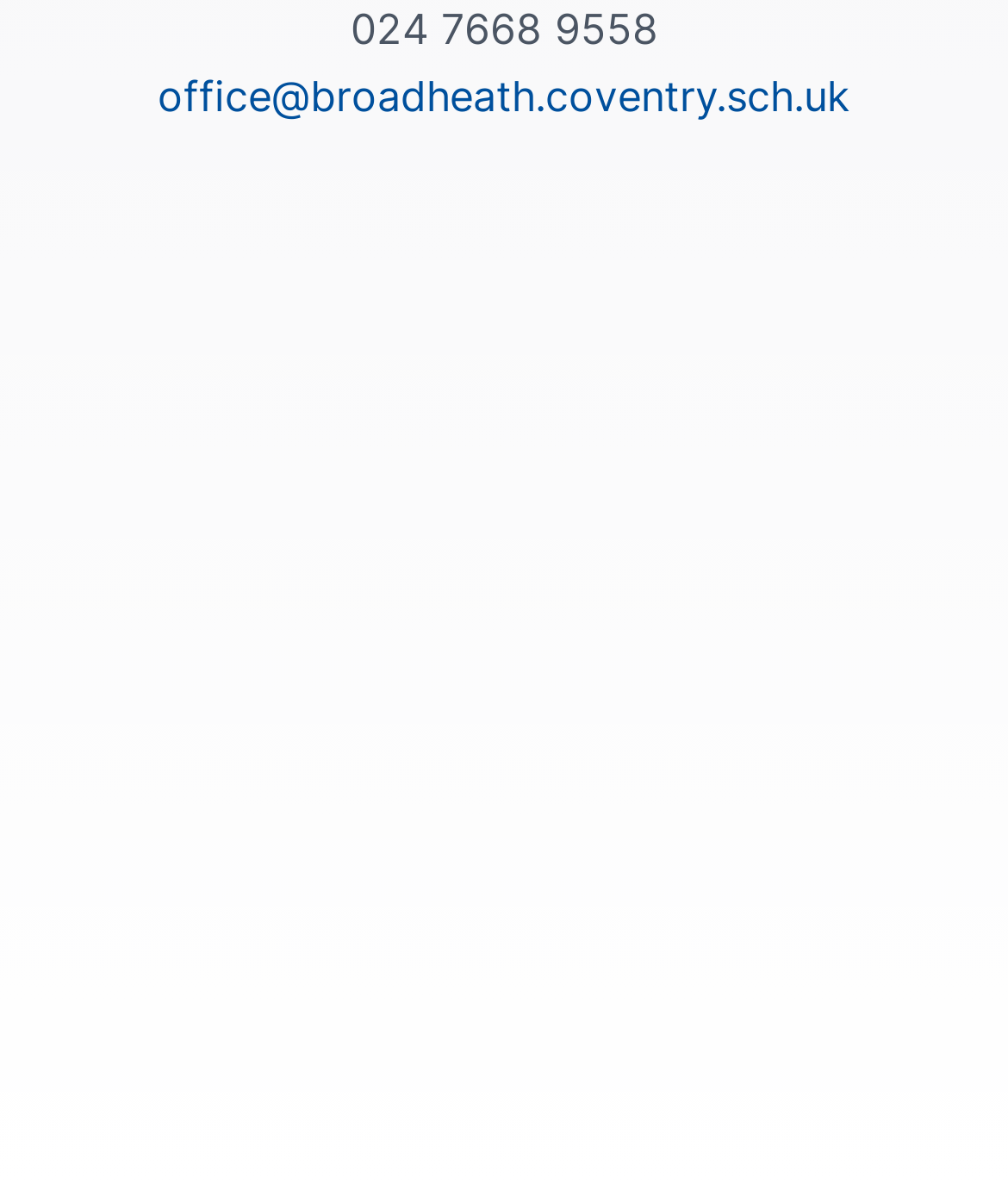Provide the bounding box coordinates for the area that should be clicked to complete the instruction: "Send an email to office@broadheath.coventry.sch.uk".

[0.156, 0.059, 0.844, 0.102]